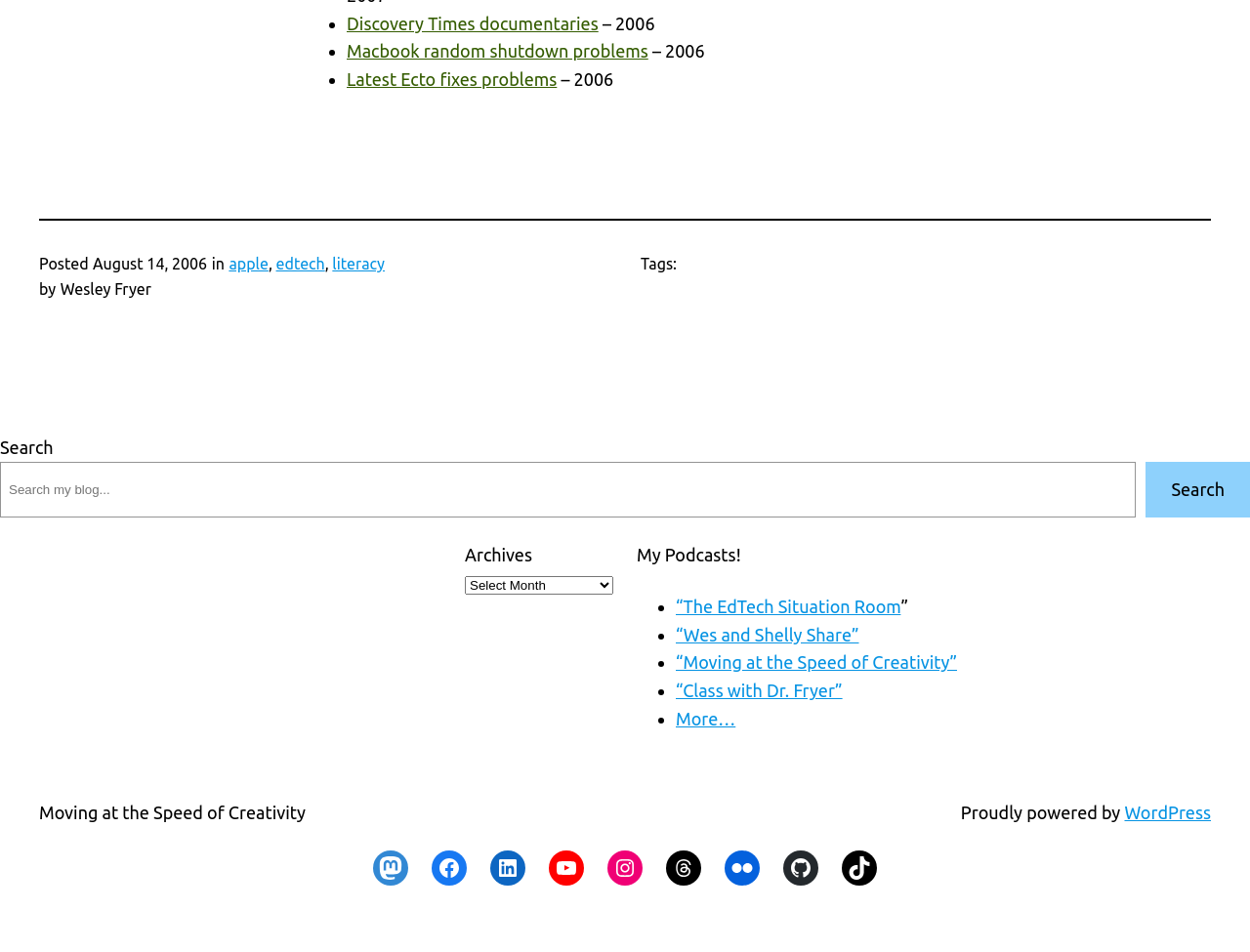Please determine the bounding box coordinates of the element to click in order to execute the following instruction: "Read the post about Discovery Times documentaries". The coordinates should be four float numbers between 0 and 1, specified as [left, top, right, bottom].

[0.277, 0.014, 0.479, 0.034]